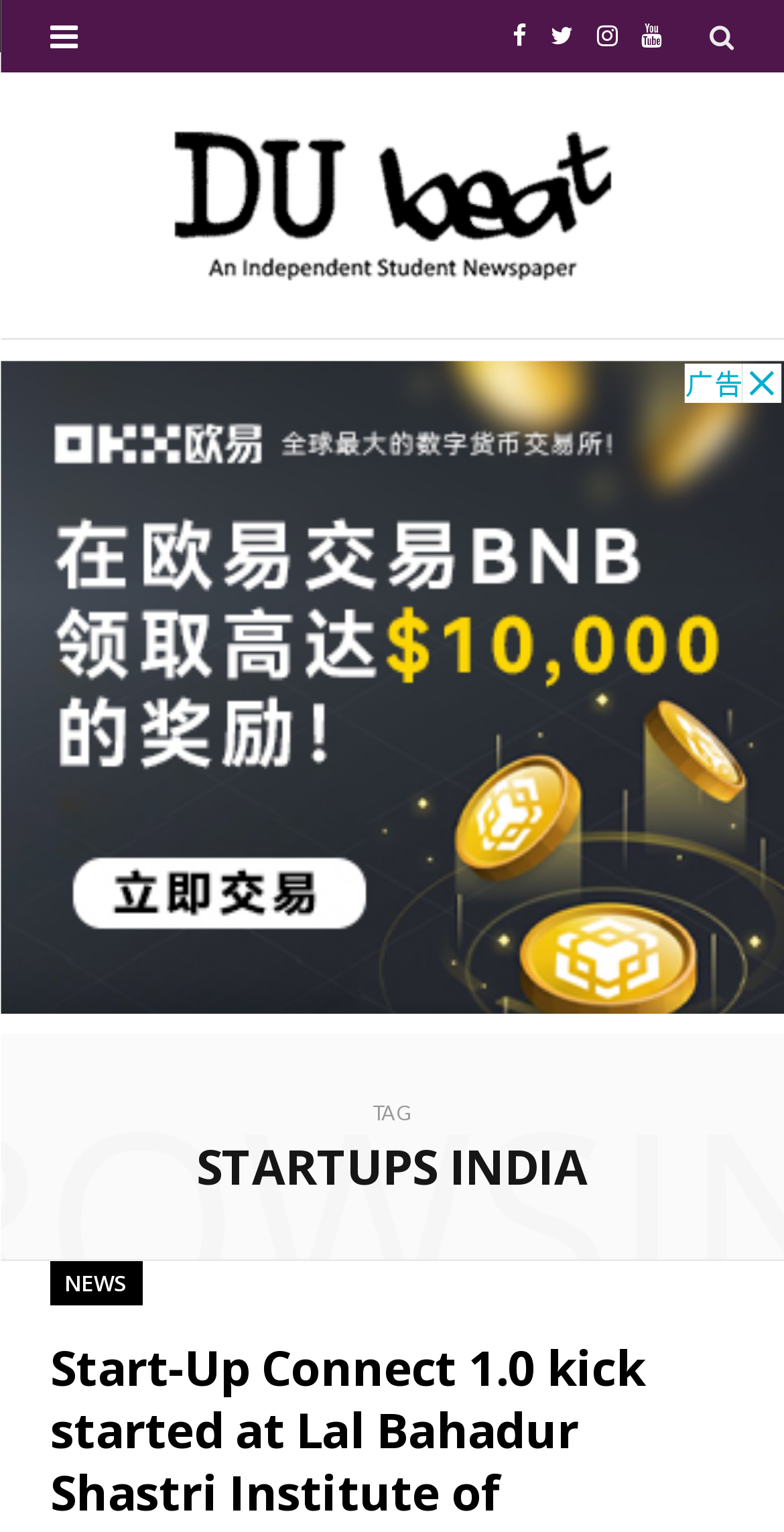Pinpoint the bounding box coordinates of the element you need to click to execute the following instruction: "Click on Facebook link". The bounding box should be represented by four float numbers between 0 and 1, in the format [left, top, right, bottom].

[0.638, 0.0, 0.687, 0.047]